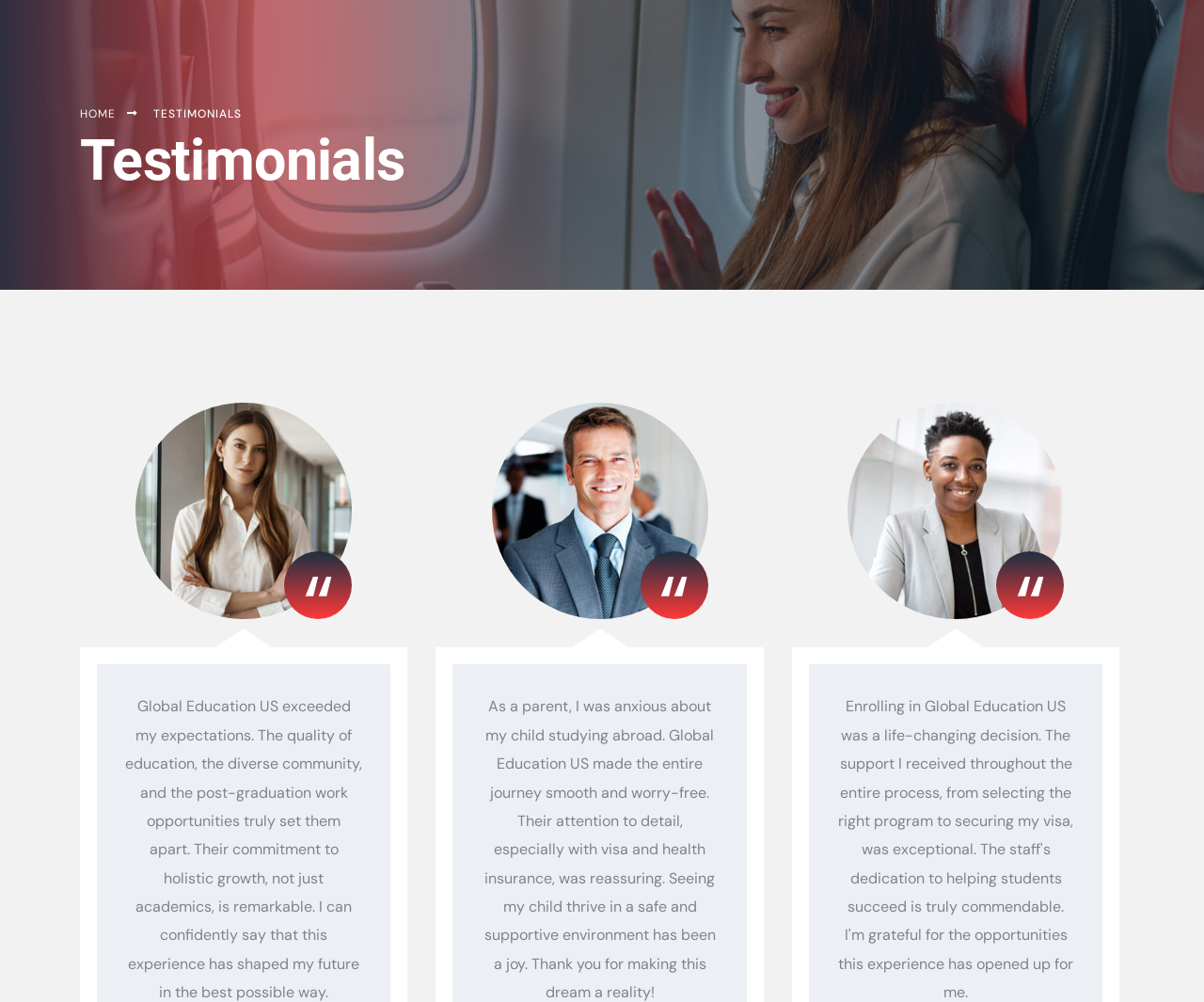Based on the element description Home, identify the bounding box coordinates for the UI element. The coordinates should be in the format (top-left x, top-left y, bottom-right x, bottom-right y) and within the 0 to 1 range.

[0.066, 0.106, 0.096, 0.121]